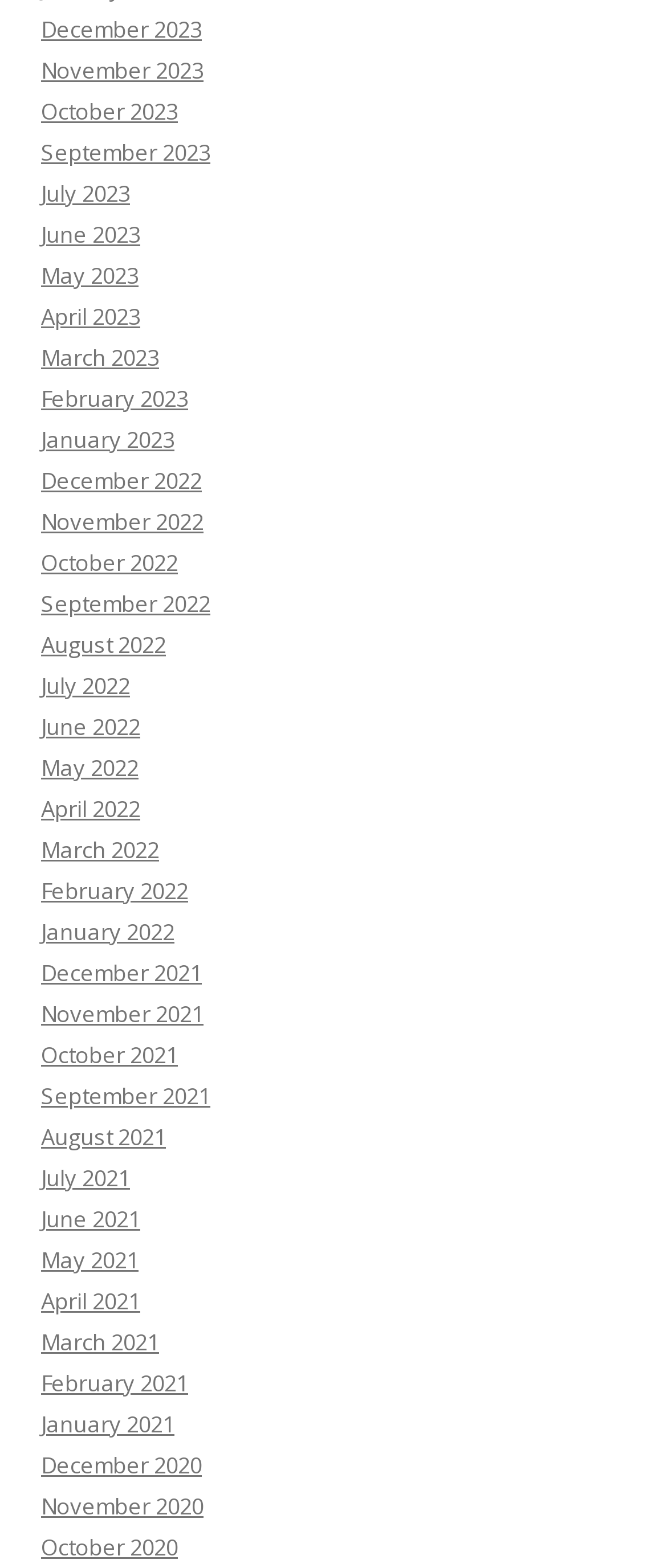Determine the bounding box coordinates for the HTML element described here: "January 2023".

[0.062, 0.271, 0.262, 0.29]